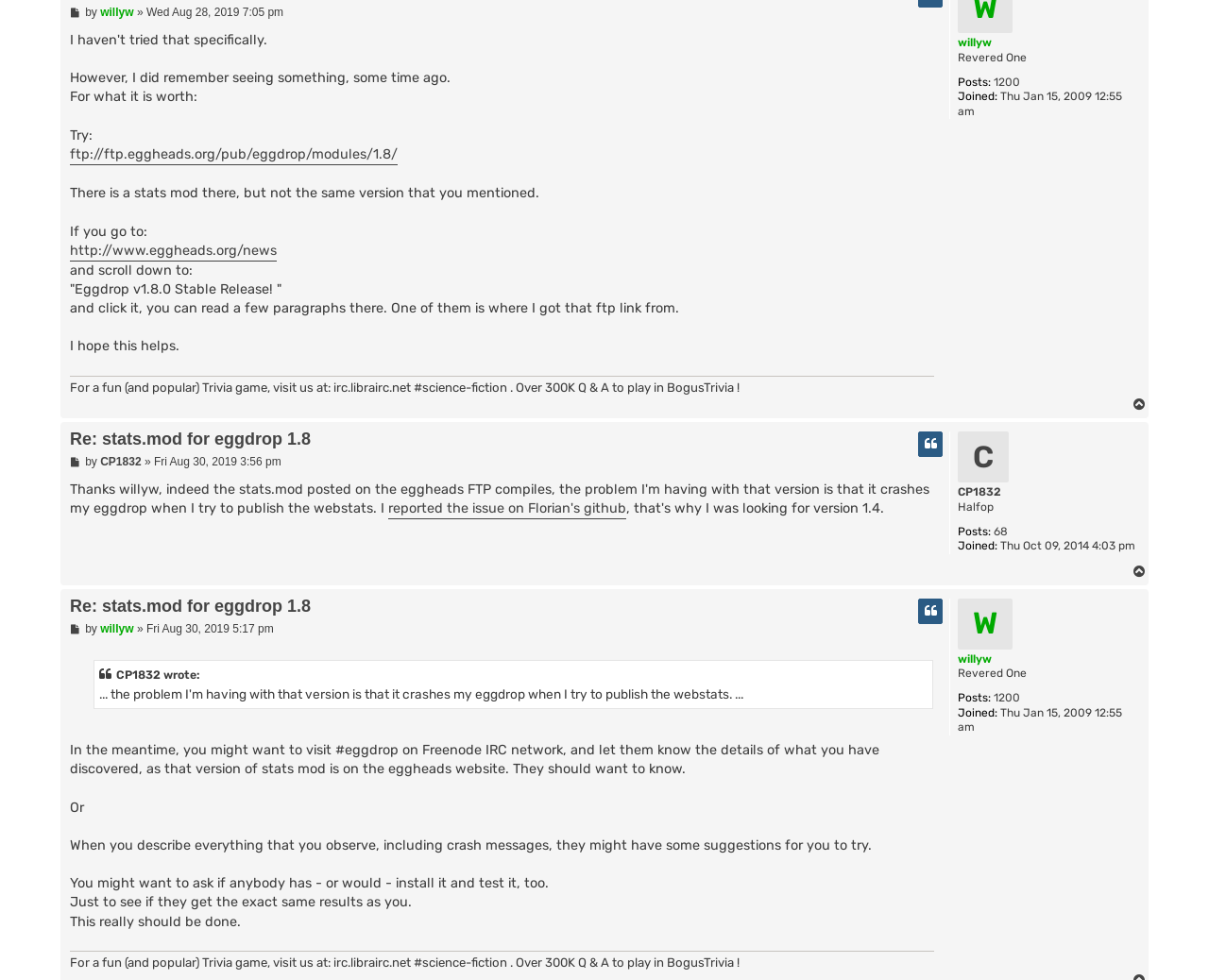Provide the bounding box coordinates for the UI element that is described by this text: "Re: stats.mod for eggdrop 1.8". The coordinates should be in the form of four float numbers between 0 and 1: [left, top, right, bottom].

[0.058, 0.608, 0.257, 0.629]